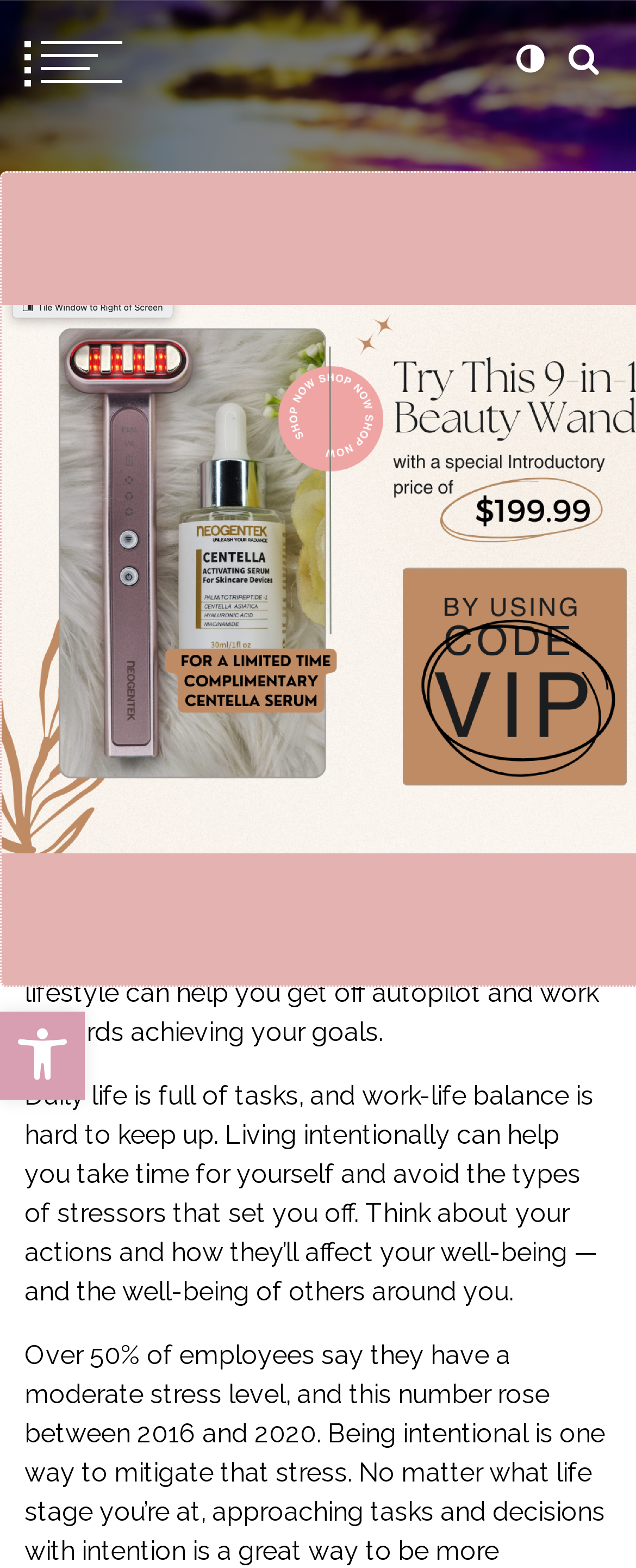Identify the bounding box for the UI element that is described as follows: "life stage".

[0.038, 0.929, 0.931, 0.976]